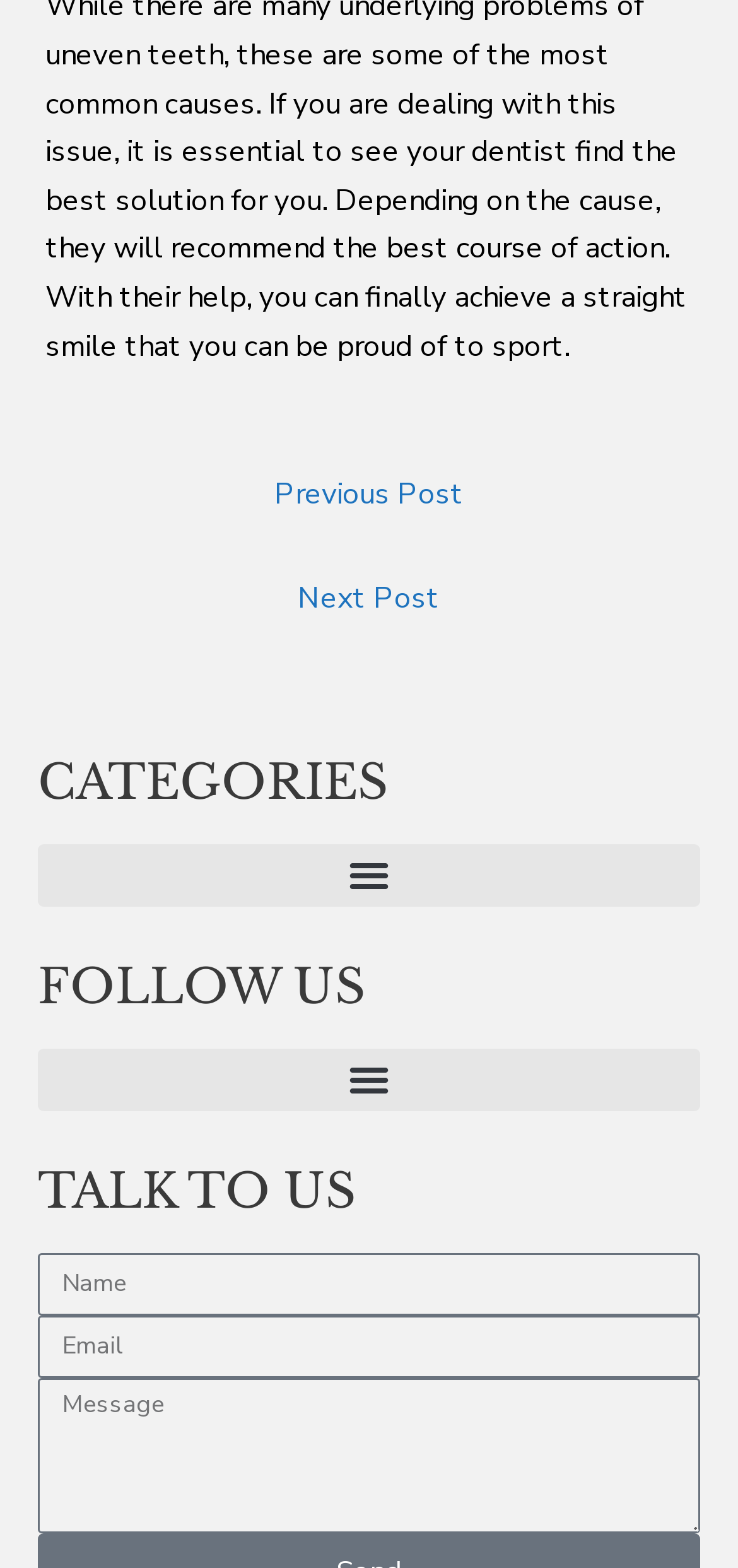What is the purpose of the 'Name' field in the contact form?
Answer the question based on the image using a single word or a brief phrase.

Enter name